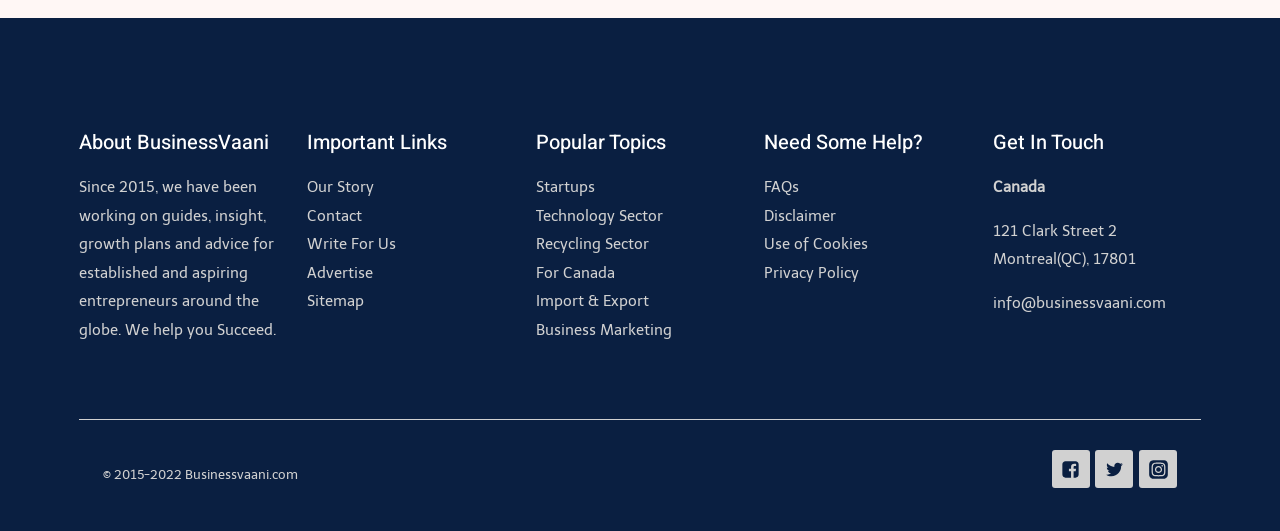Please identify the coordinates of the bounding box for the clickable region that will accomplish this instruction: "Contact through 'info@businessvaani.com'".

[0.775, 0.553, 0.911, 0.587]